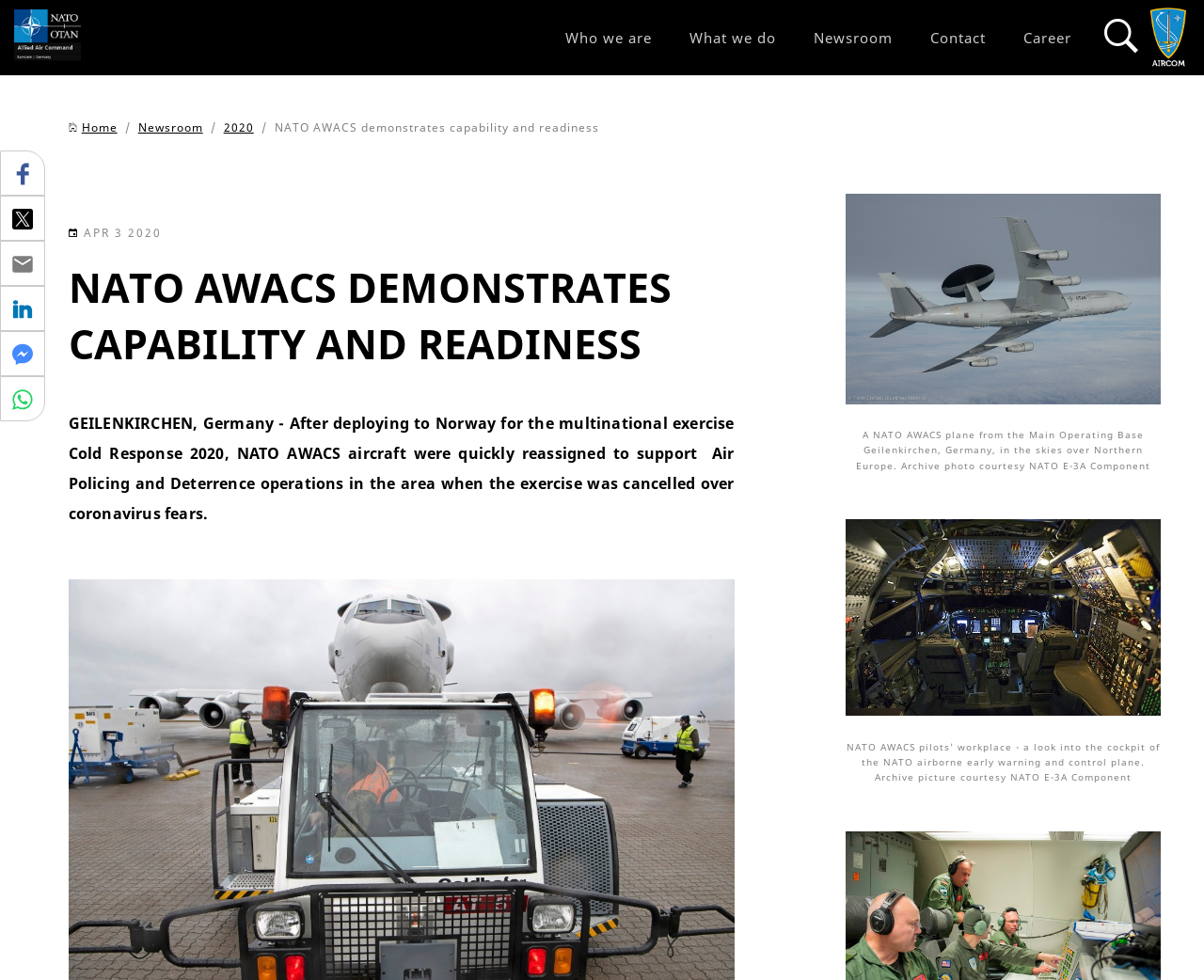Provide your answer in one word or a succinct phrase for the question: 
What is the topic of the main article?

NATO AWACS